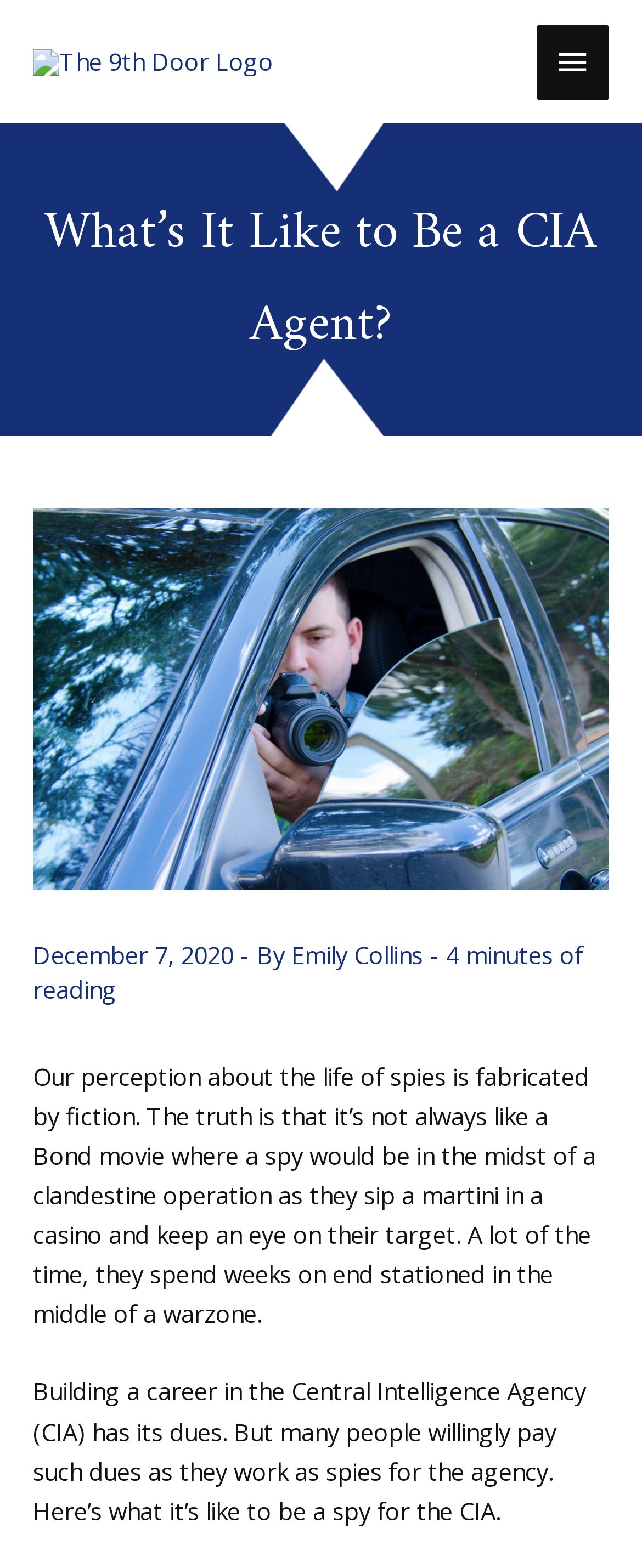Determine the bounding box for the described UI element: "alt="The 9th Door Logo"".

[0.051, 0.027, 0.426, 0.048]